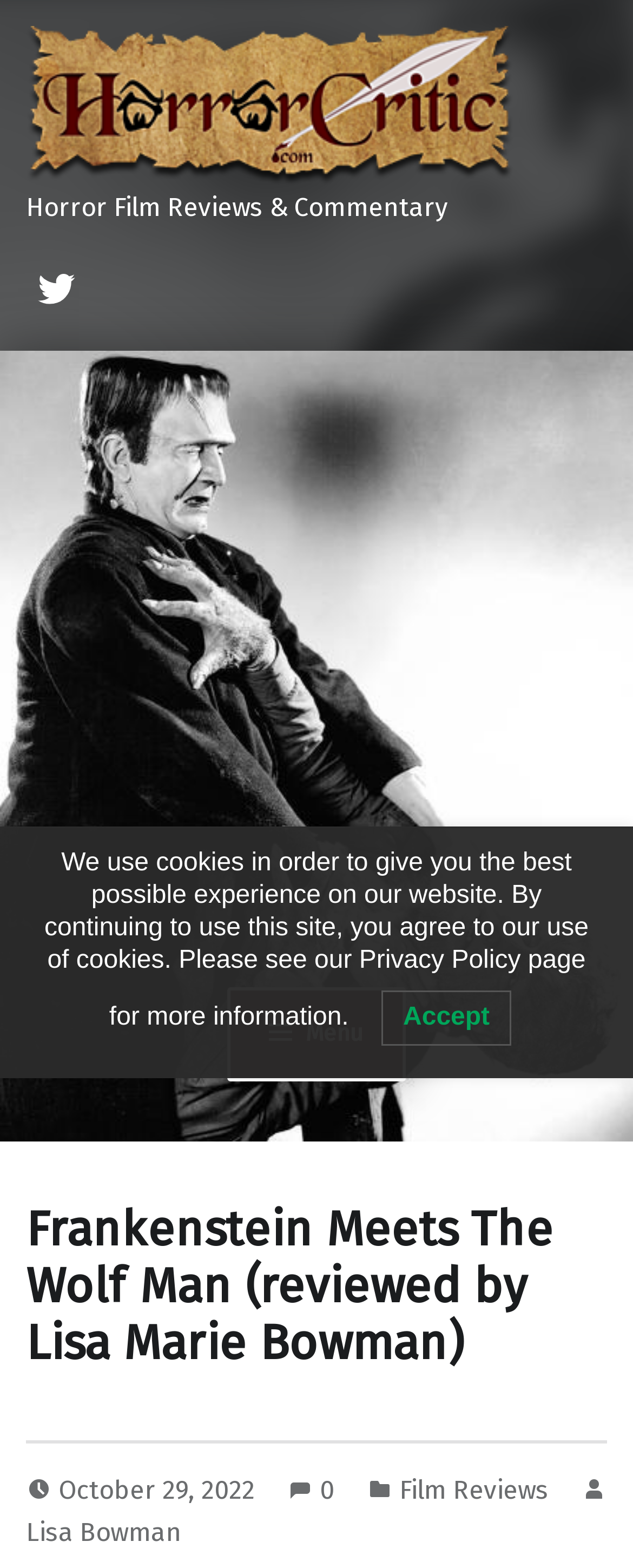What is the category of the current article?
Using the information from the image, answer the question thoroughly.

I found the answer by looking at the link element with the text 'Film Reviews' at the bottom of the webpage, which is likely to be the category of the current article.